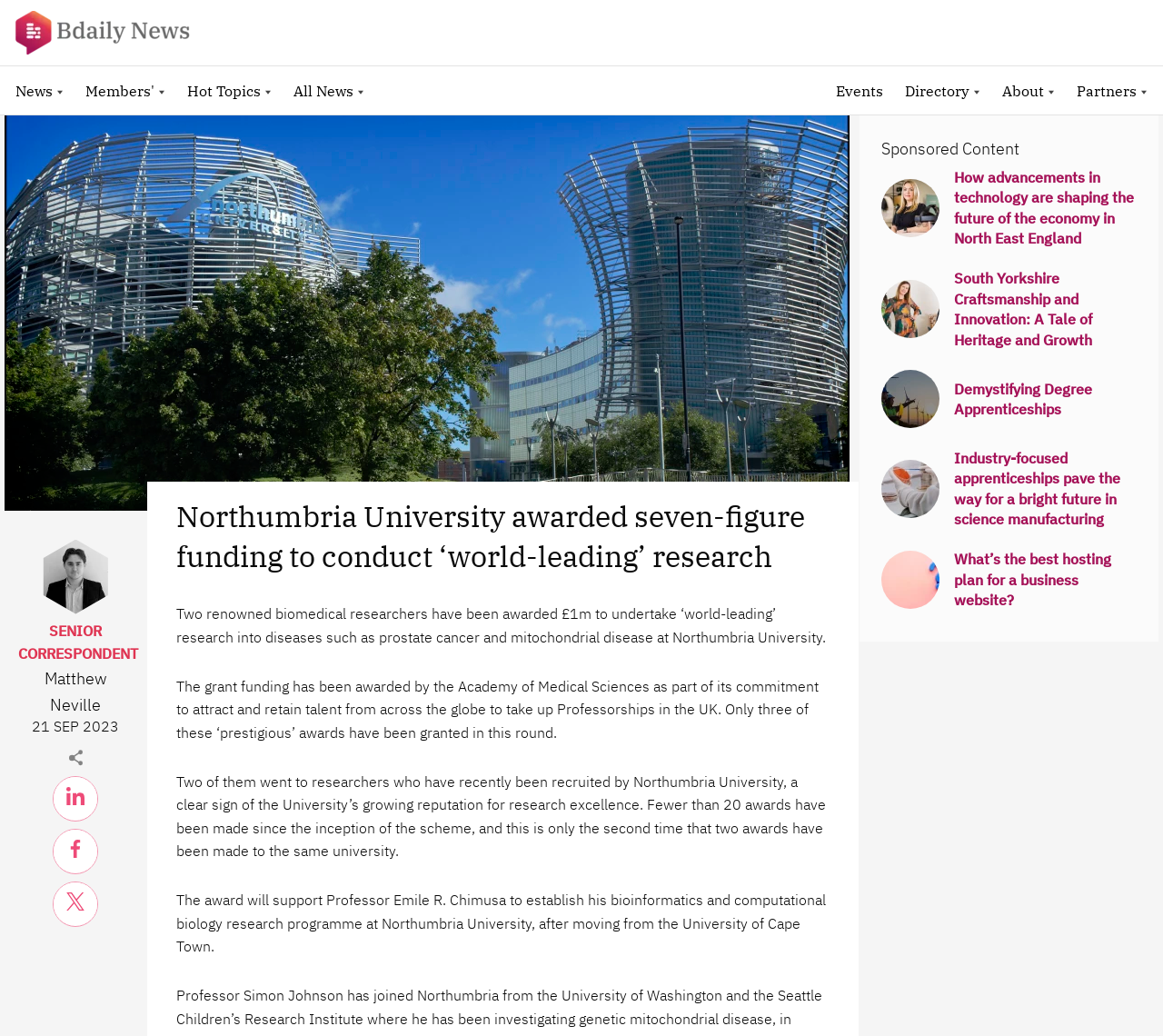Determine the bounding box coordinates of the section to be clicked to follow the instruction: "Explore the Sponsored Content about advancements in technology". The coordinates should be given as four float numbers between 0 and 1, formatted as [left, top, right, bottom].

[0.758, 0.161, 0.977, 0.24]